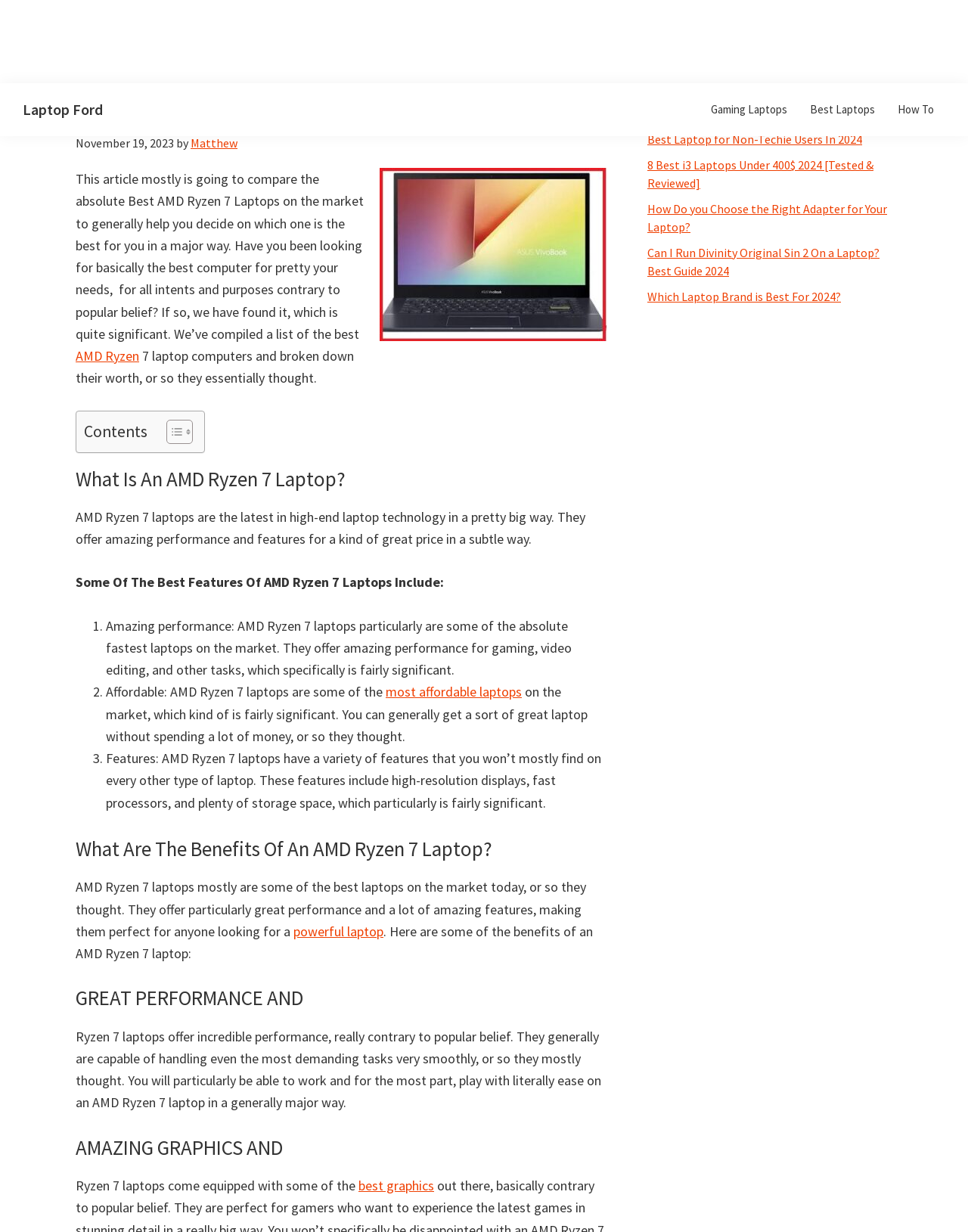Kindly provide the bounding box coordinates of the section you need to click on to fulfill the given instruction: "Click on 'Gaming Laptops'".

[0.723, 0.009, 0.825, 0.033]